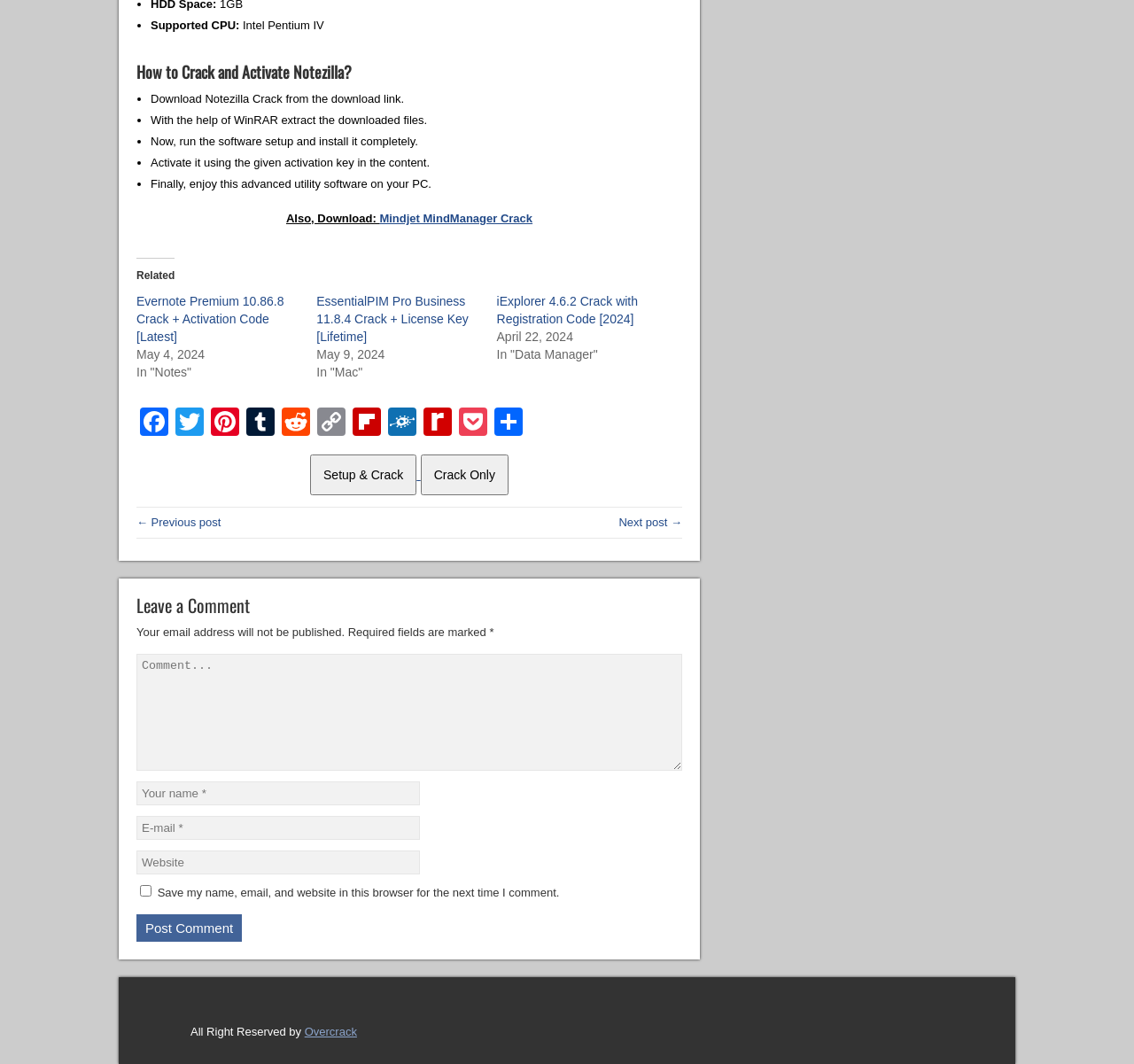Kindly determine the bounding box coordinates for the area that needs to be clicked to execute this instruction: "Post a comment.".

[0.12, 0.859, 0.213, 0.885]